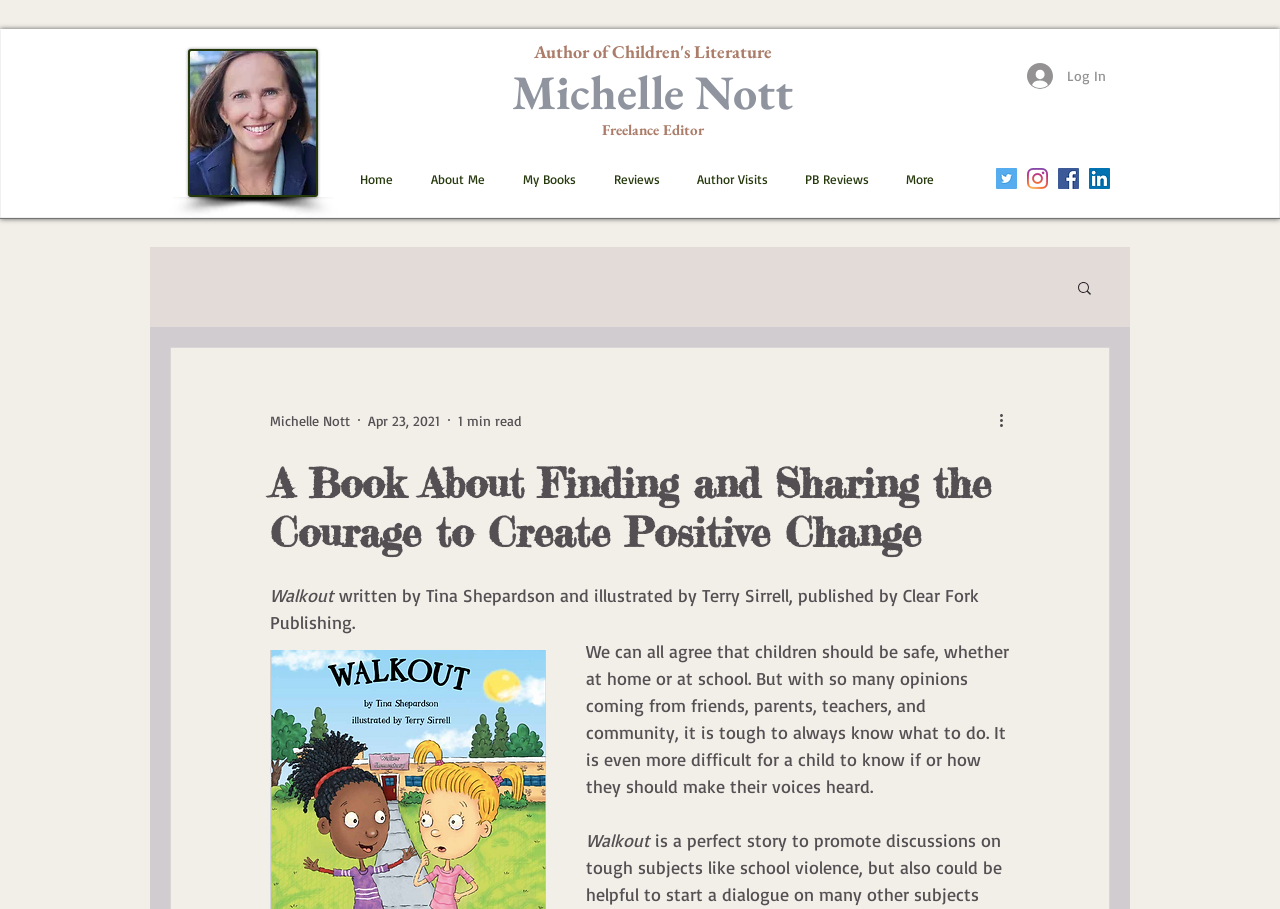What is the name of the editor on this webpage?
Look at the image and respond with a one-word or short-phrase answer.

Michelle Nott